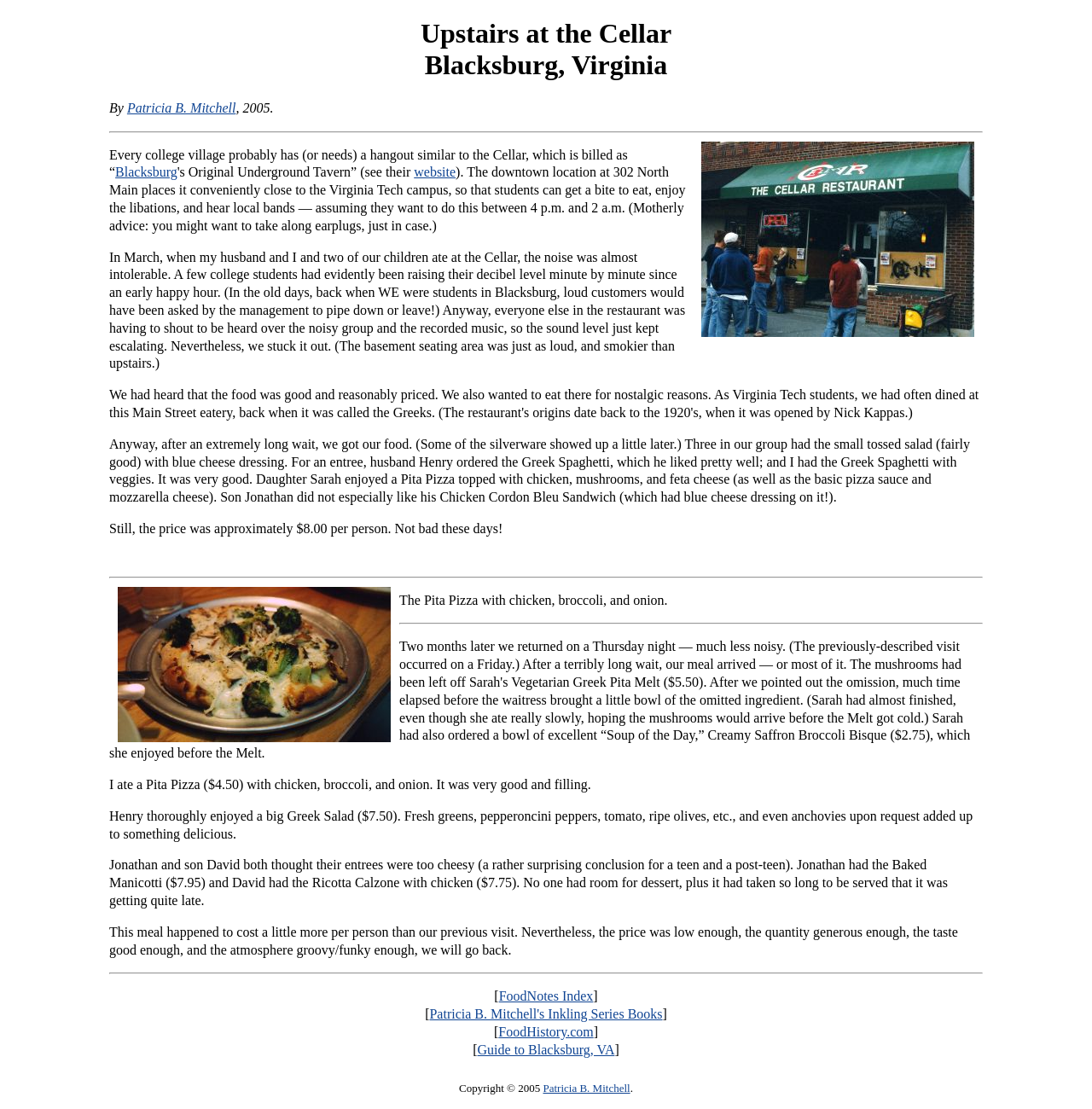From the image, can you give a detailed response to the question below:
Who wrote the review?

The author of the review is mentioned in the link 'Patricia B. Mitchell' and also in the copyright information 'Copyright © 2005 Patricia B. Mitchell'.